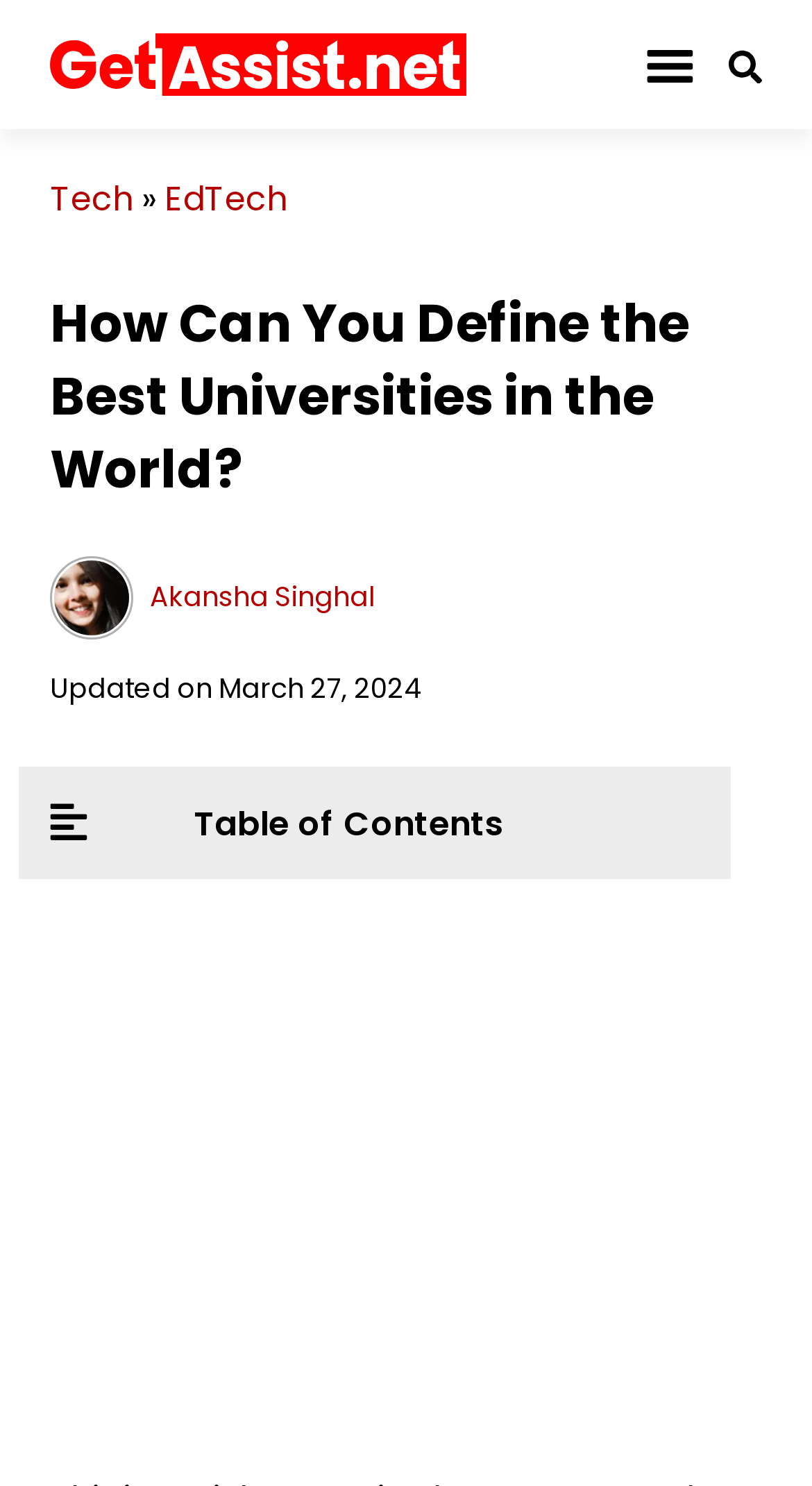Provide a single word or phrase to answer the given question: 
What is the topic of the article?

Best universities in the world